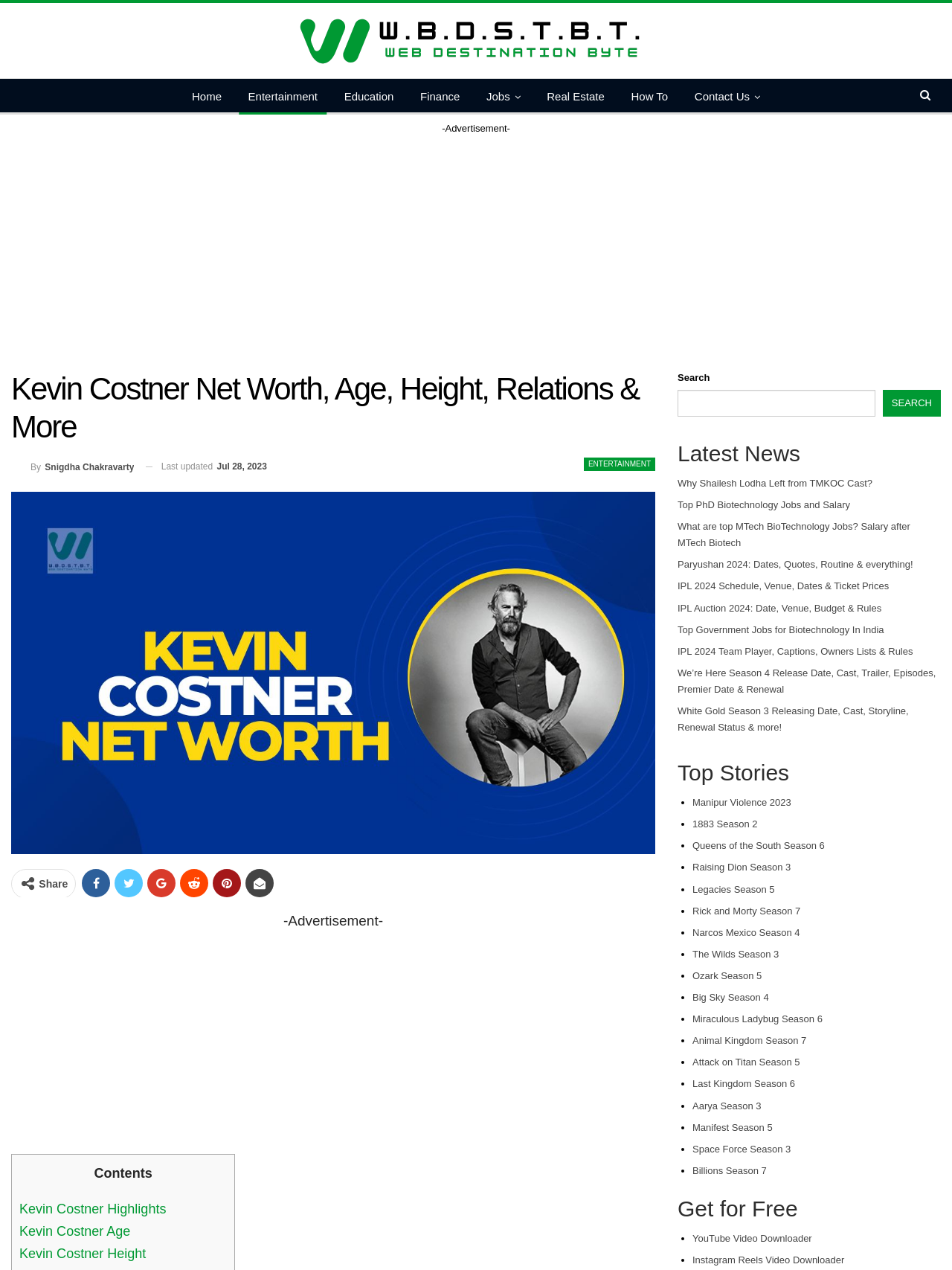From the details in the image, provide a thorough response to the question: What is the title of the latest news article?

The latest news articles are listed in a section labeled as 'Latest News', and the first article in this section is titled 'Why Shailesh Lodha Left from TMKOC Cast?'. This suggests that it is the most recent or prominent news article on the webpage.